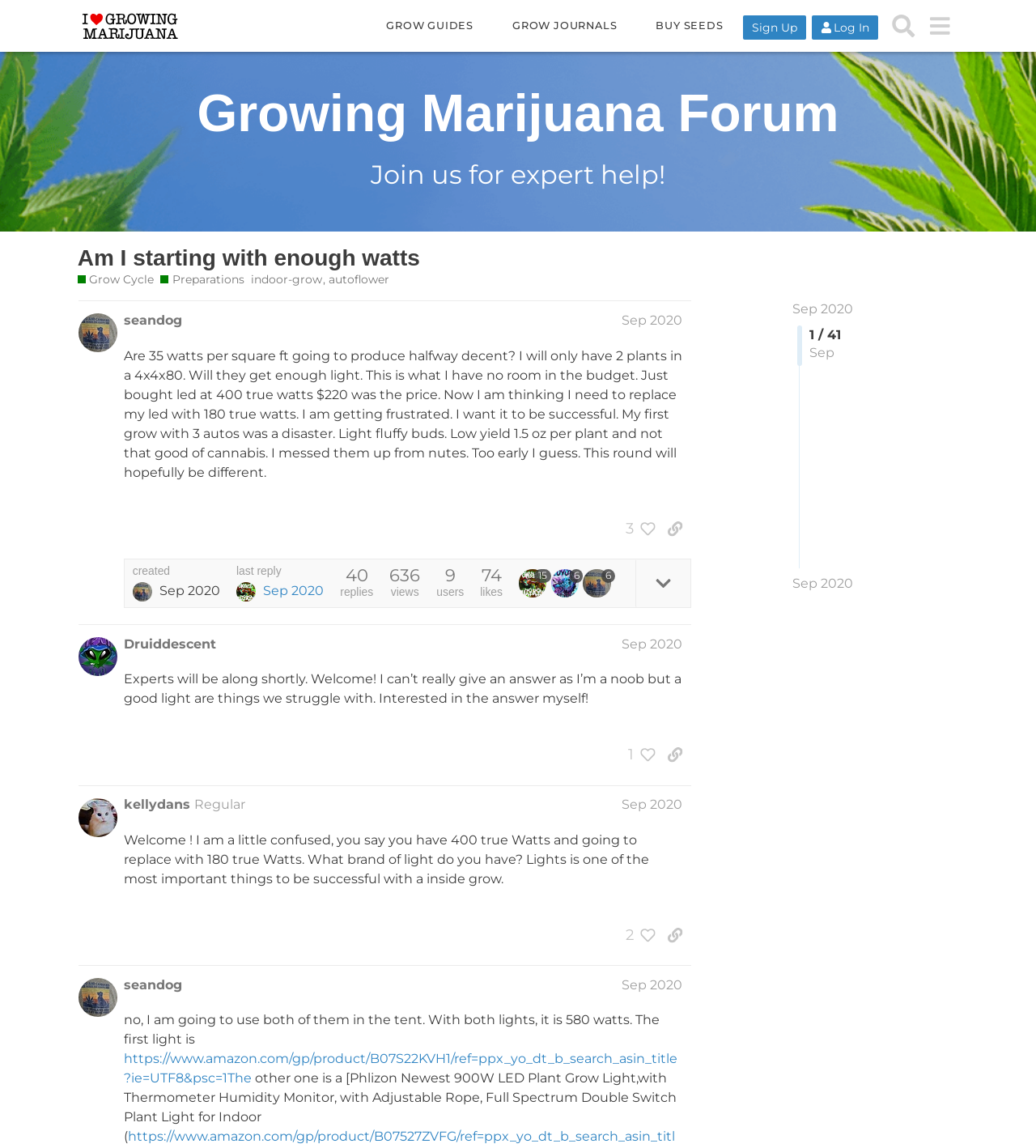What is the title or heading displayed on the webpage?

Growing Marijuana Forum